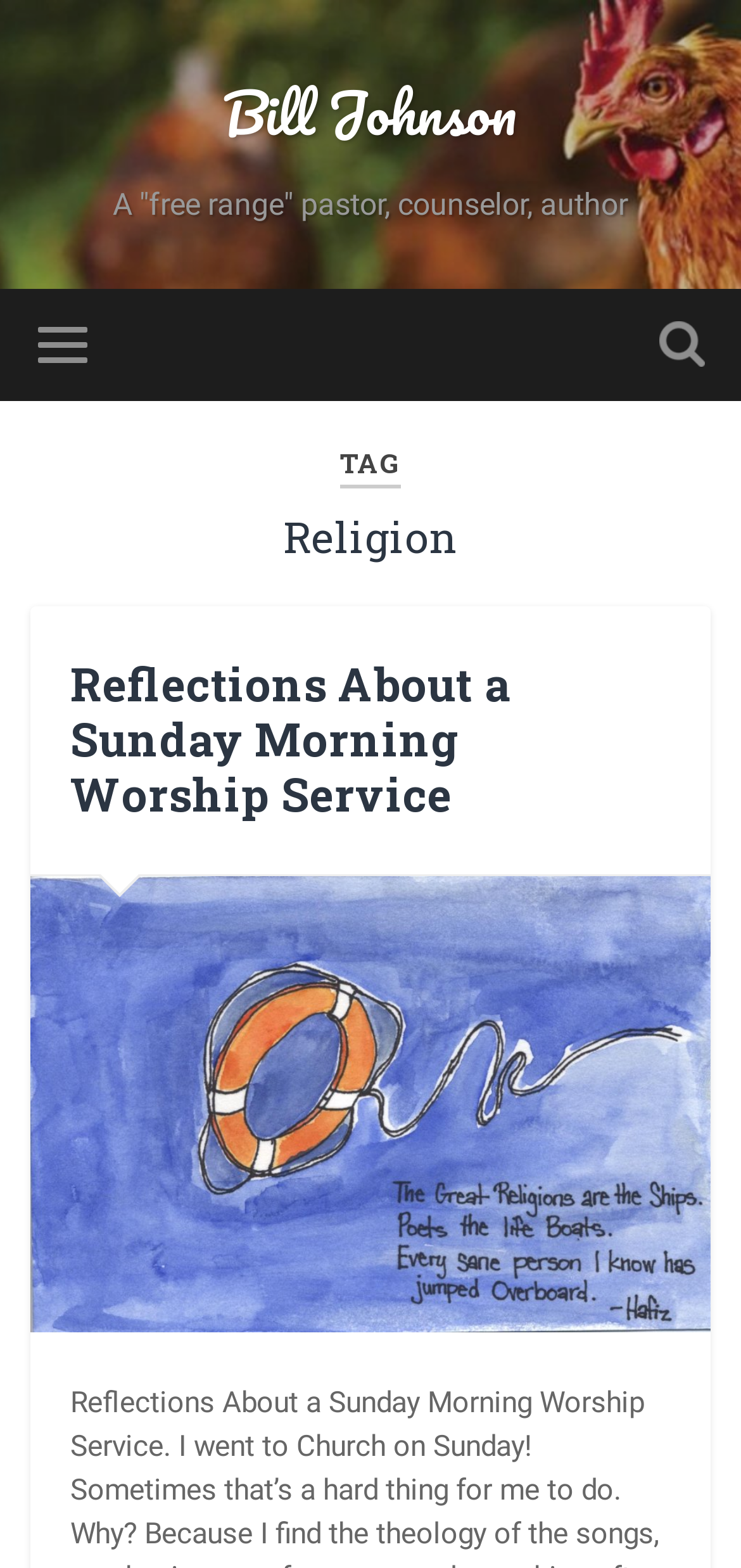What is the title of the first article?
Using the visual information from the image, give a one-word or short-phrase answer.

Reflections About a Sunday Morning Worship Service